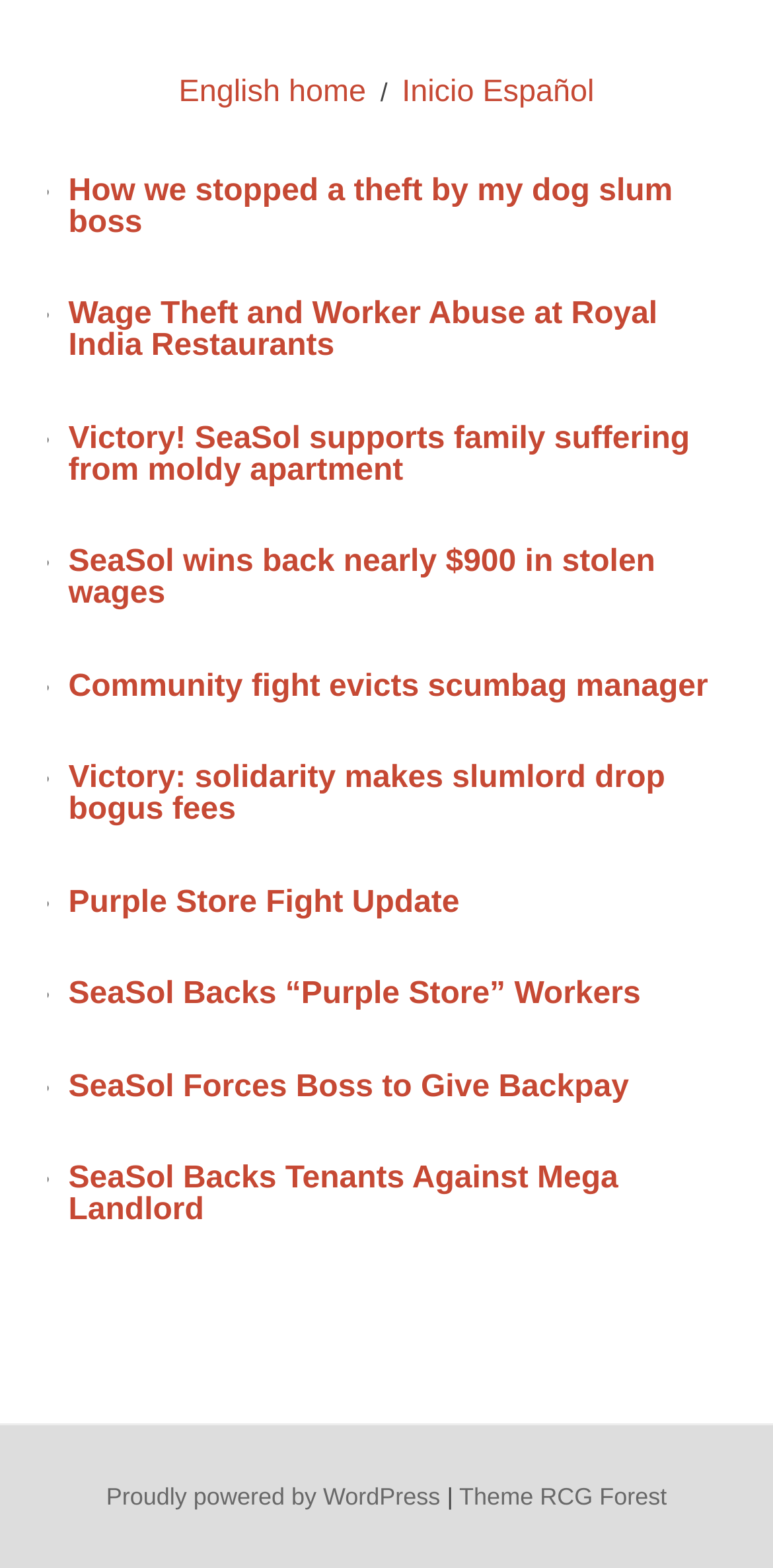From the webpage screenshot, identify the region described by SeaSol Backs “Purple Store” Workers. Provide the bounding box coordinates as (top-left x, top-left y, bottom-right x, bottom-right y), with each value being a floating point number between 0 and 1.

[0.088, 0.624, 0.829, 0.645]